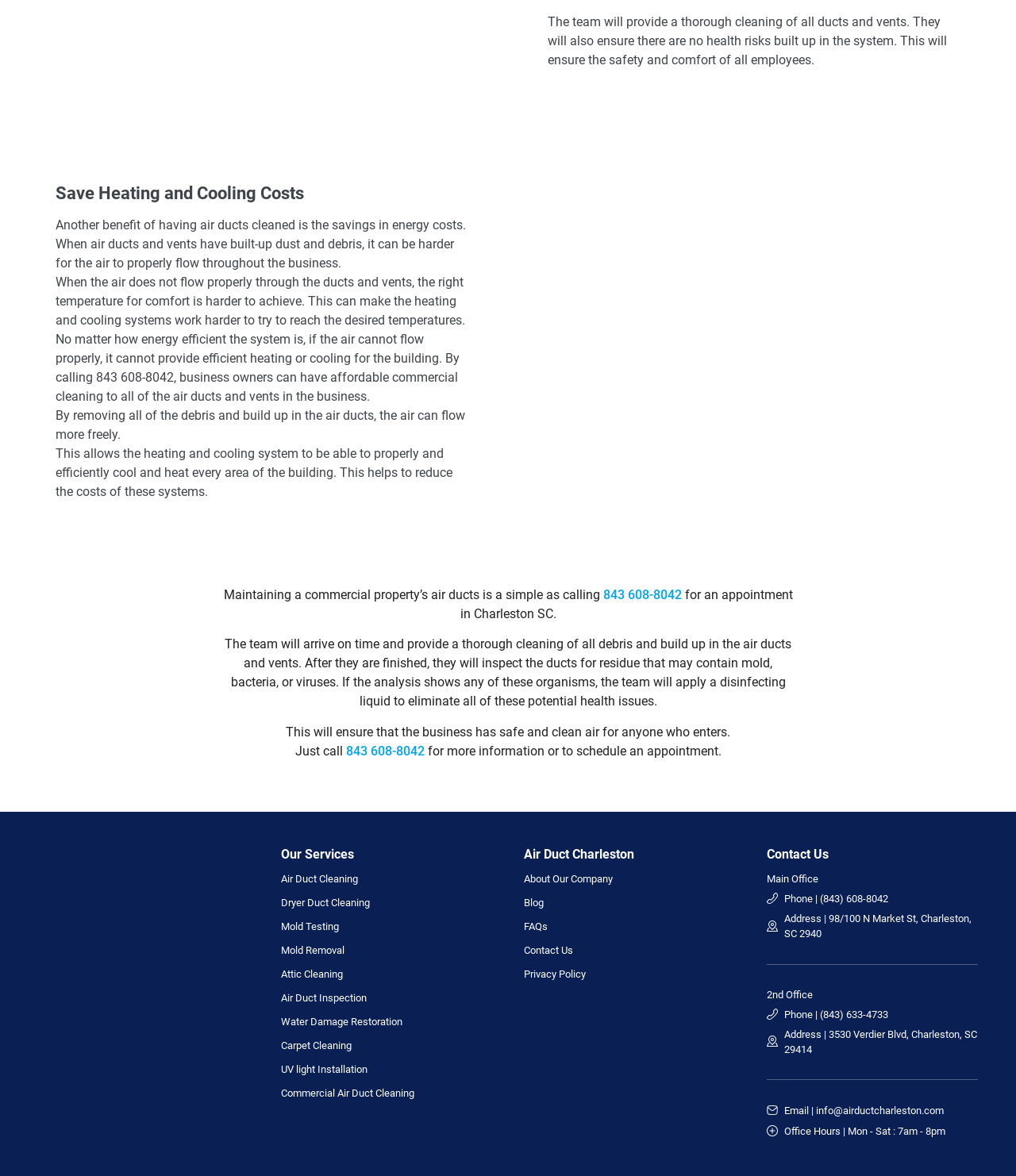Can you find the bounding box coordinates for the UI element given this description: "Blog"? Provide the coordinates as four float numbers between 0 and 1: [left, top, right, bottom].

[0.516, 0.758, 0.723, 0.778]